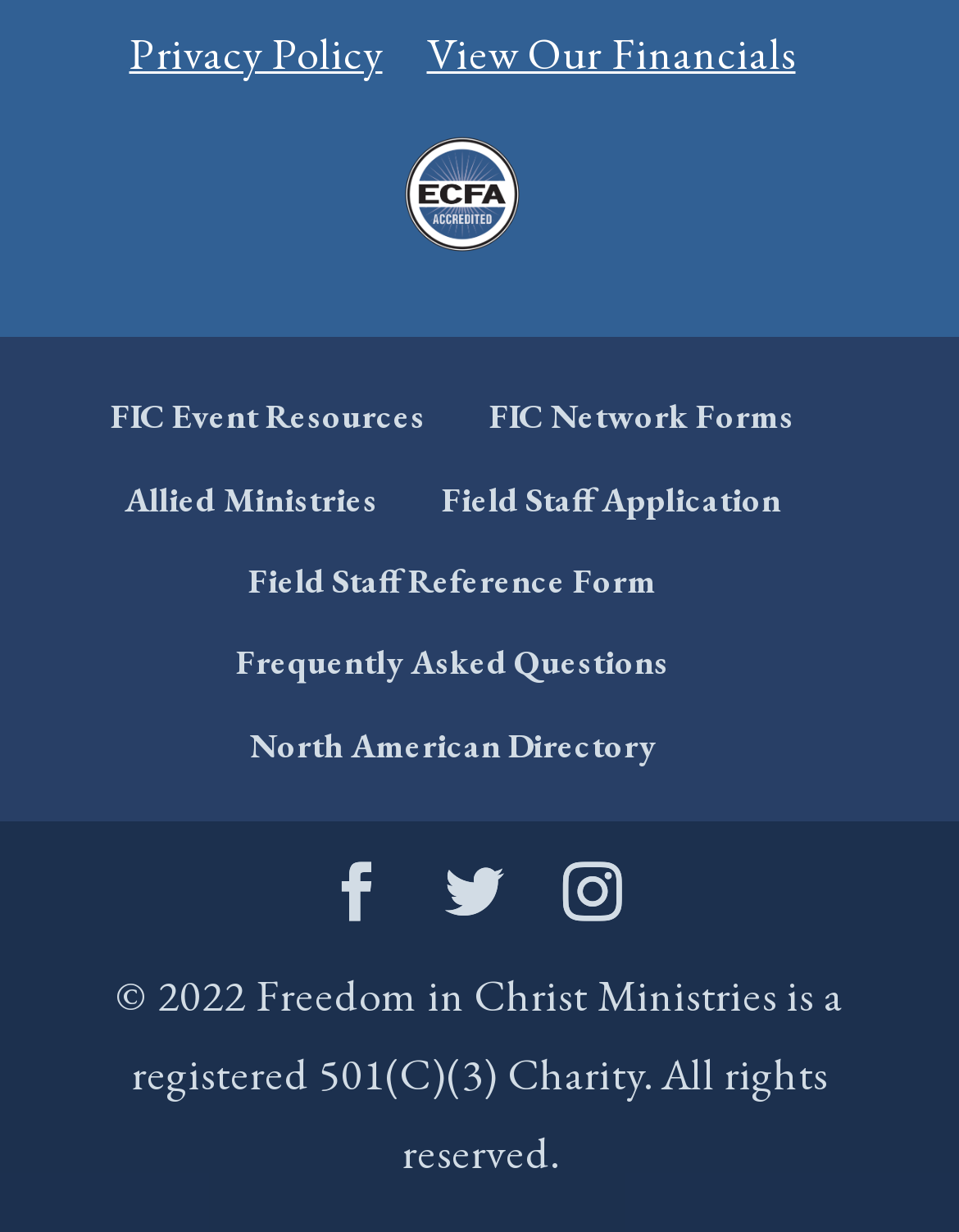Pinpoint the bounding box coordinates of the area that should be clicked to complete the following instruction: "View the North American directory". The coordinates must be given as four float numbers between 0 and 1, i.e., [left, top, right, bottom].

[0.26, 0.586, 0.683, 0.622]